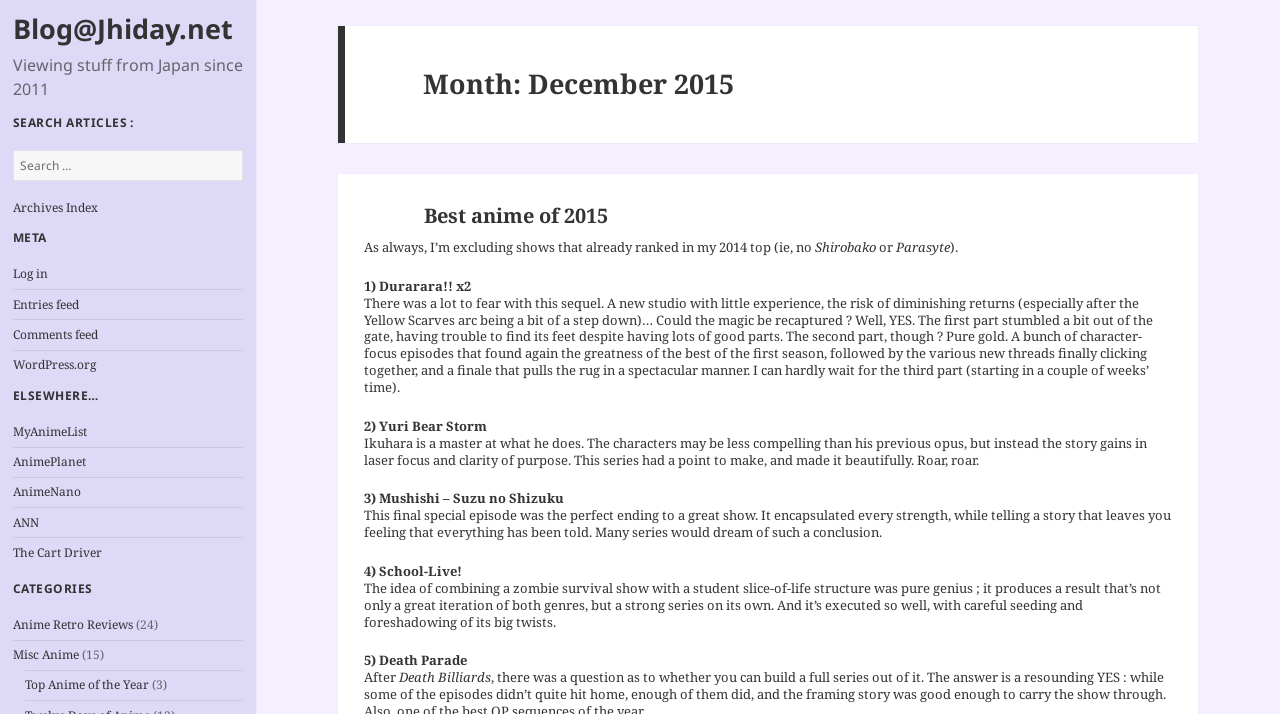Extract the bounding box coordinates for the UI element described as: "Best anime of 2015".

[0.331, 0.283, 0.475, 0.321]